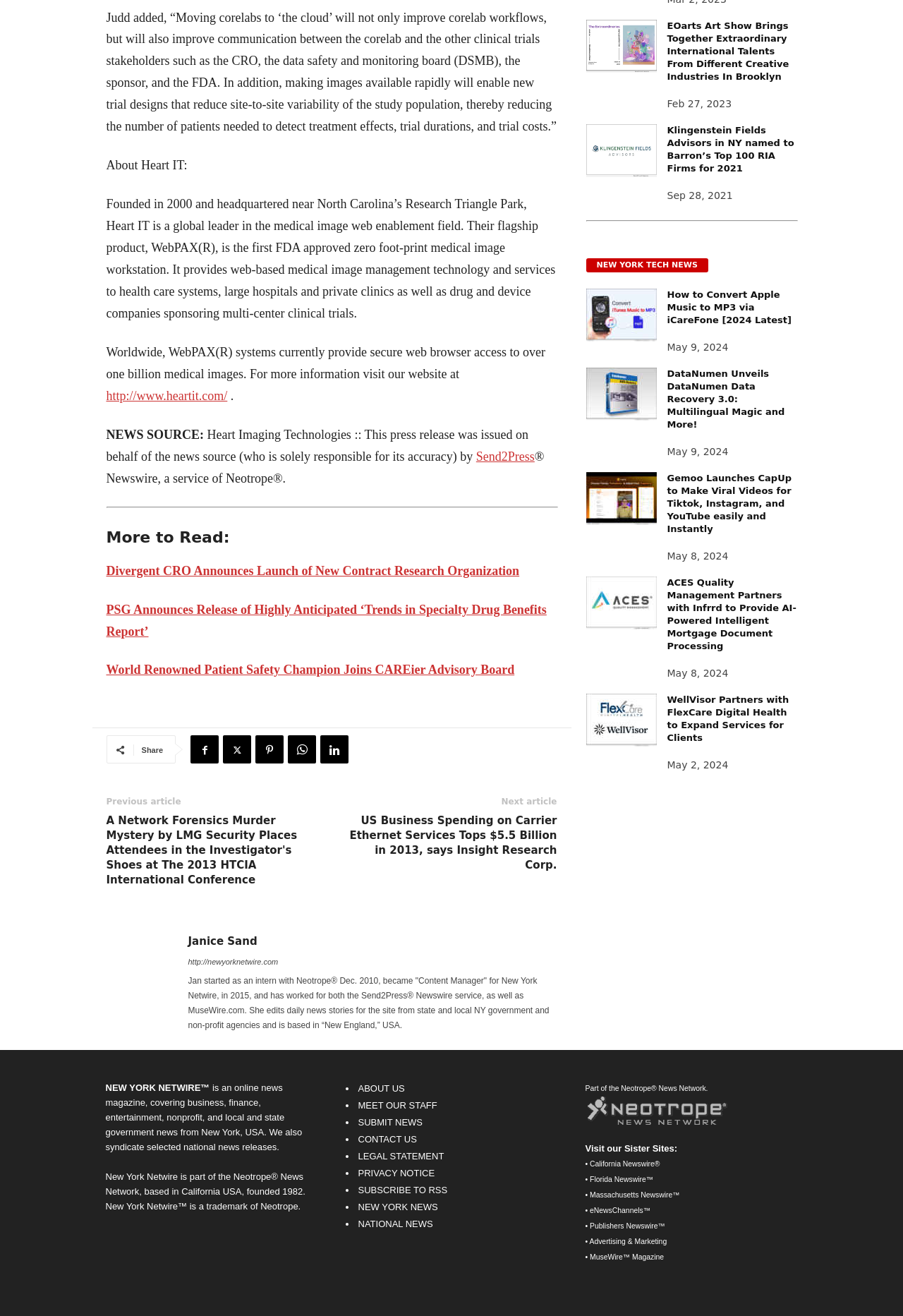How many news articles are there in the 'NEW YORK TECH NEWS' section?
Refer to the image and provide a concise answer in one word or phrase.

5